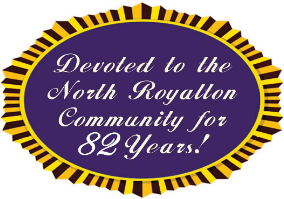What is the shape of the border surrounding the emblem?
Craft a detailed and extensive response to the question.

According to the caption, the emblem is encircled by a decorative sunburst border, which implies that the border surrounding the emblem is in the shape of a sunburst.